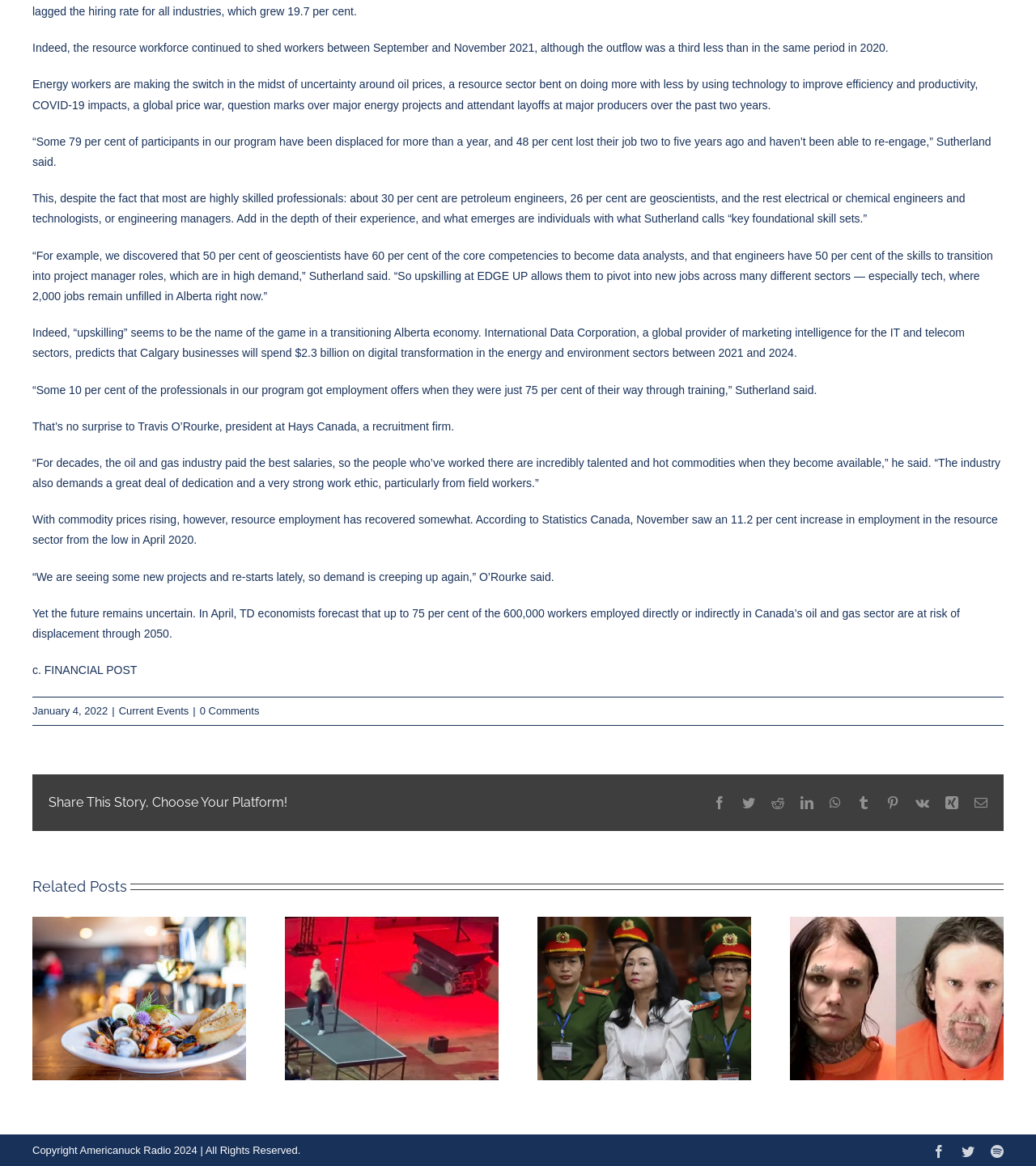Identify the bounding box coordinates of the region that should be clicked to execute the following instruction: "View current events".

[0.115, 0.605, 0.182, 0.615]